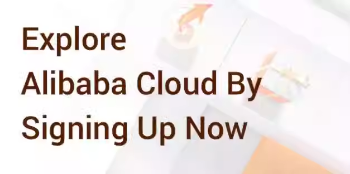Refer to the screenshot and answer the following question in detail:
What environment is hinted at in the background?

The background of the image hints at a modern and professional environment, which aligns with the brand's image of innovation and technological advancement.